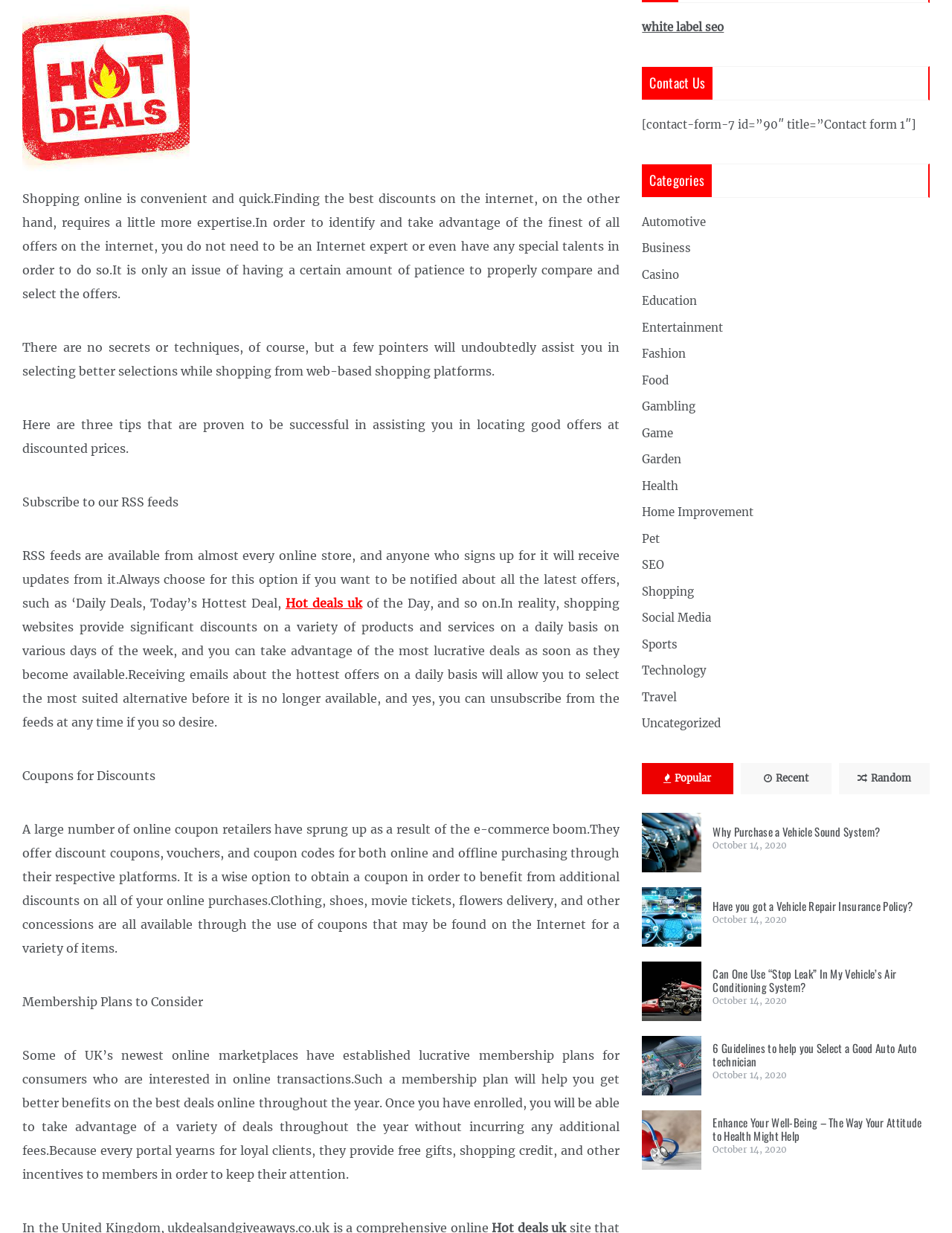Locate the UI element described by Fashion and provide its bounding box coordinates. Use the format (top-left x, top-left y, bottom-right x, bottom-right y) with all values as floating point numbers between 0 and 1.

[0.674, 0.281, 0.721, 0.293]